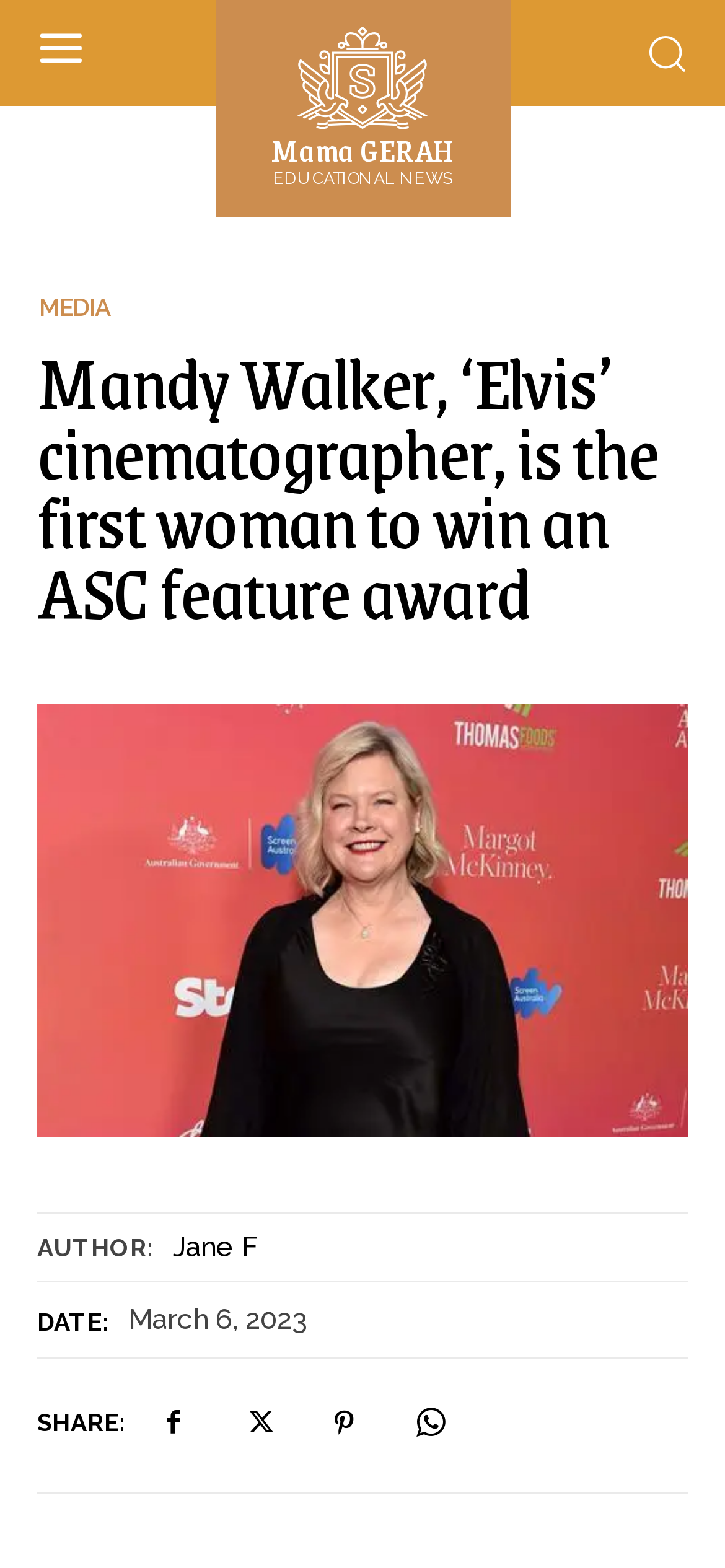What is the name of the educational news website?
Refer to the image and provide a one-word or short phrase answer.

Mama GERAH